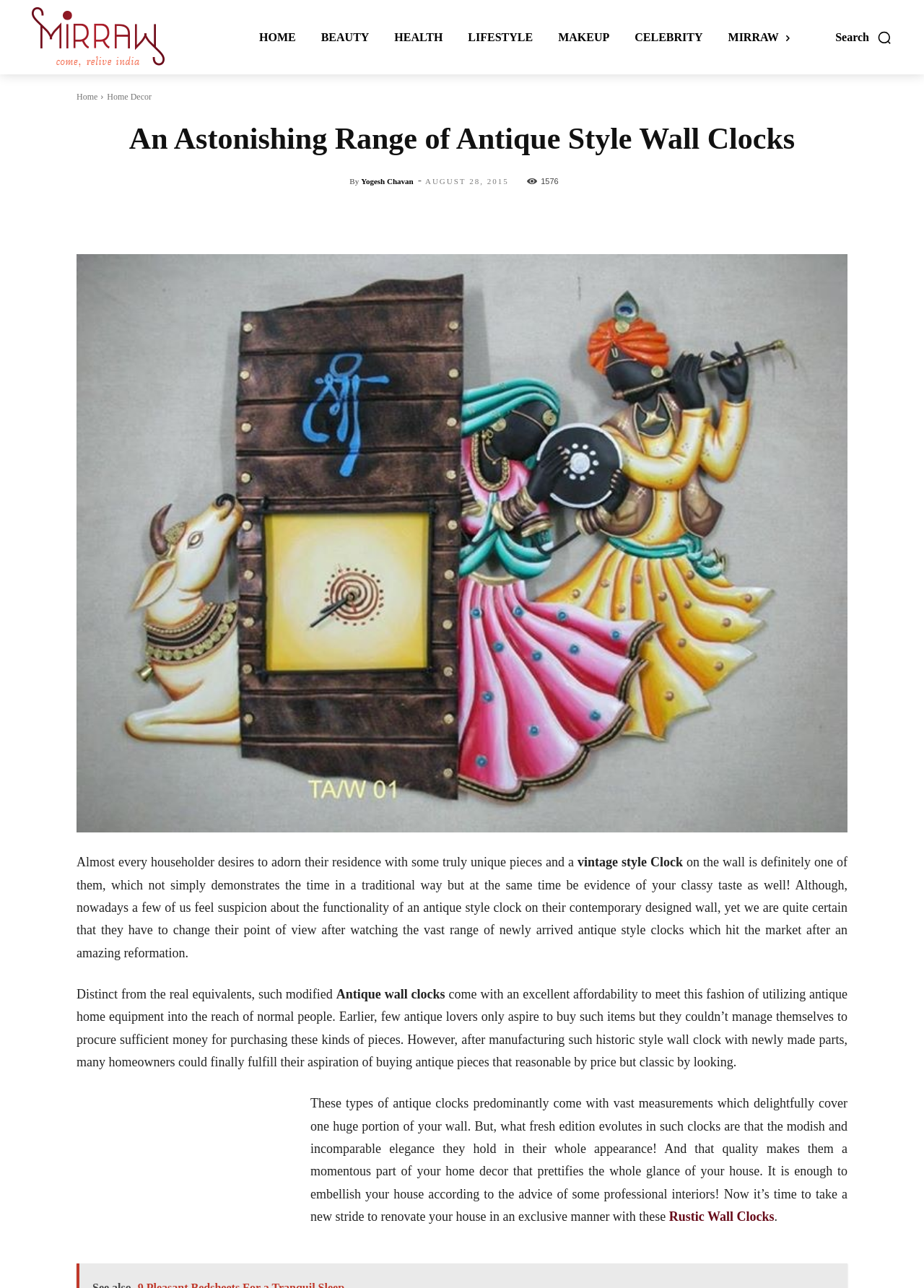Explain the webpage in detail.

This webpage is about buying antique wall clocks online to enhance home decor. At the top left, there is a link to "Mirraw Blog" accompanied by an image. On the top right, there is a search button with a small image. Below the search button, there are several links to different categories, including "HOME", "BEAUTY", "HEALTH", and more.

The main content of the webpage is an article about antique-style wall clocks. The title of the article is "An Astonishing Range of Antique Style Wall Clocks". Below the title, there is a byline with the author's name, "Yogesh Chavan", and a timestamp, "AUGUST 28, 2015". The article discusses how antique-style wall clocks can add a unique touch to home decor and how they have become more affordable and accessible to the general public.

The article is accompanied by several images, including a large image of a wall clock that takes up most of the page. There are also social media sharing links at the bottom of the article, including Facebook, Twitter, Pinterest, and more.

Throughout the article, there are several paragraphs of text that discuss the benefits and features of antique-style wall clocks. The text is interspersed with images, including a small image of wooden wall clocks. At the bottom of the article, there is a link to "Rustic Wall Clocks".